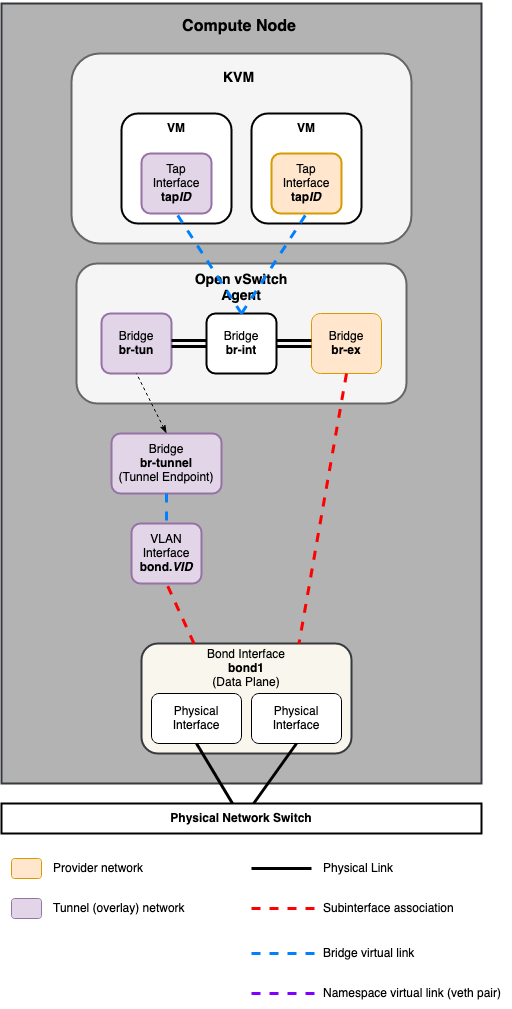What type of interface is 'bond.V/D'?
Please provide a single word or phrase in response based on the screenshot.

VLAN interface